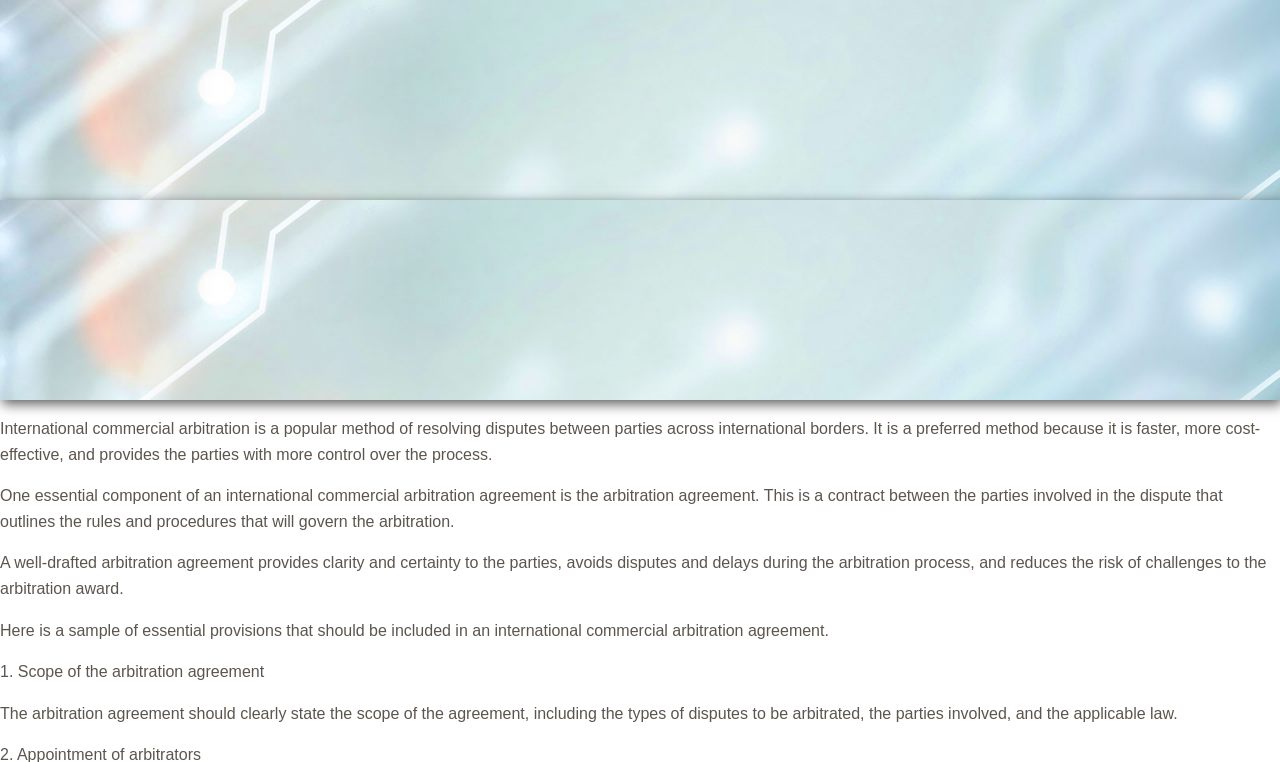What is the benefit of a well-drafted arbitration agreement? Please answer the question using a single word or phrase based on the image.

Reduces risk of challenges